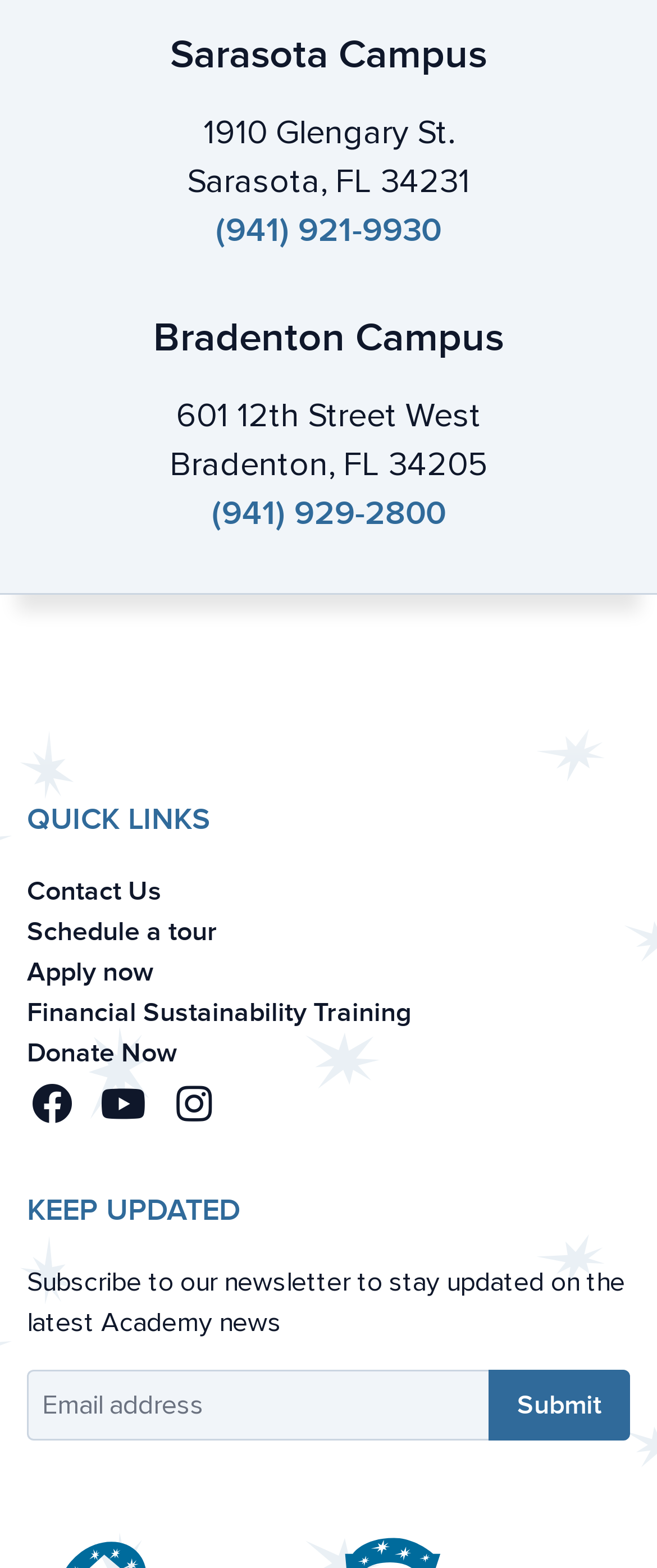Indicate the bounding box coordinates of the clickable region to achieve the following instruction: "Schedule a tour."

[0.041, 0.584, 0.331, 0.605]